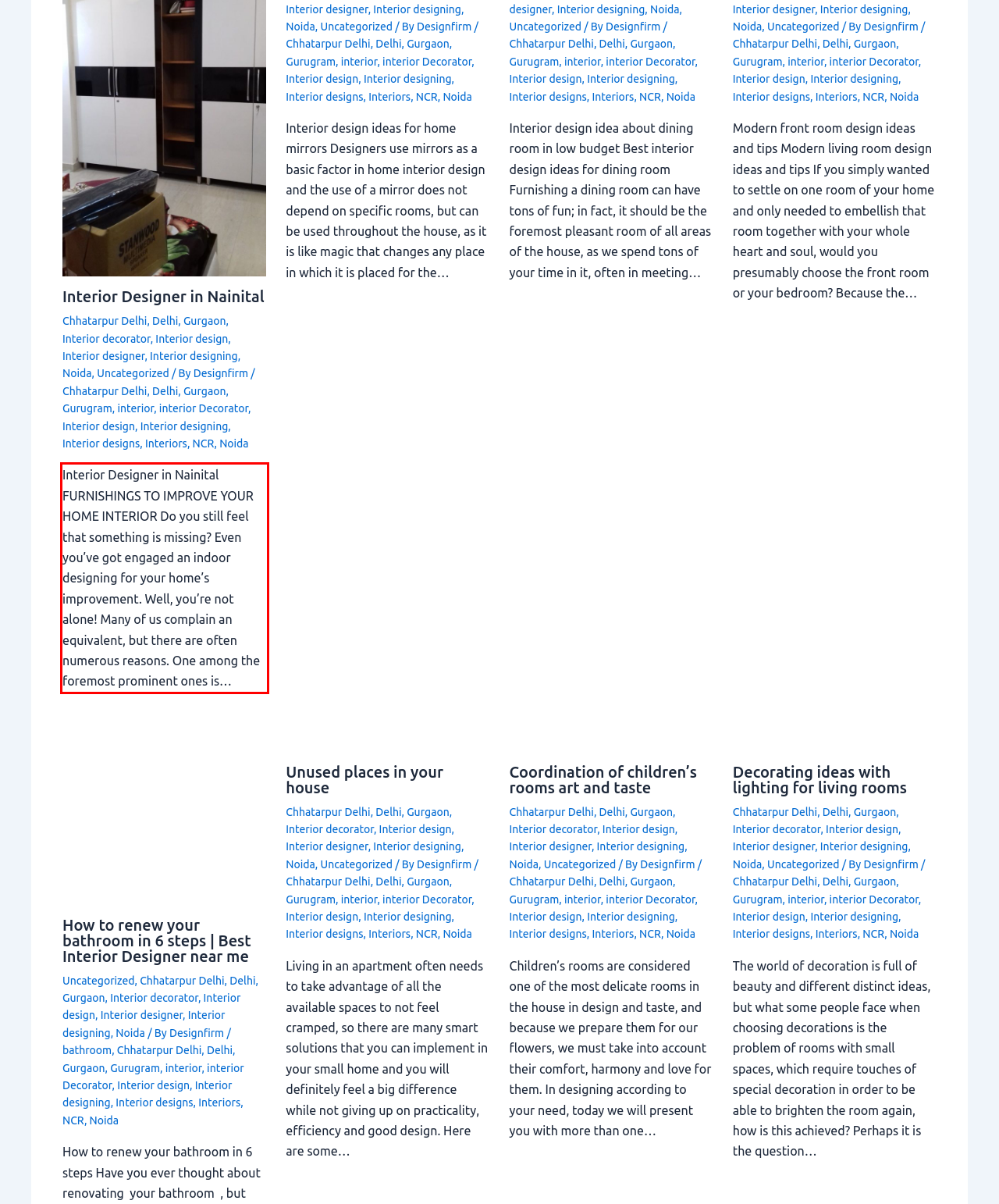You are provided with a screenshot of a webpage containing a red bounding box. Please extract the text enclosed by this red bounding box.

Interior Designer in Nainital FURNISHINGS TO IMPROVE YOUR HOME INTERIOR Do you still feel that something is missing? Even you’ve got engaged an indoor designing for your home’s improvement. Well, you’re not alone! Many of us complain an equivalent, but there are often numerous reasons. One among the foremost prominent ones is…